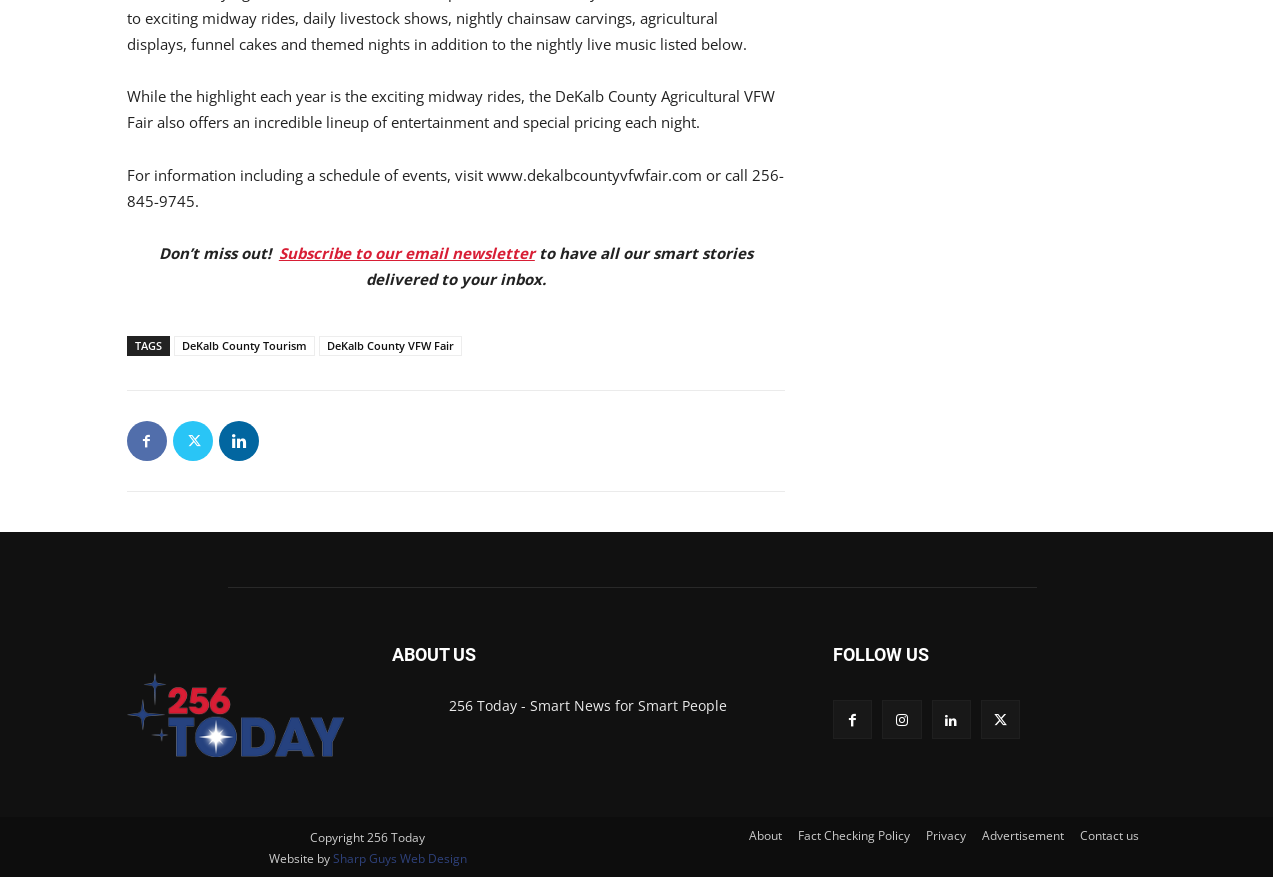Show the bounding box coordinates for the element that needs to be clicked to execute the following instruction: "Visit DeKalb County Tourism website". Provide the coordinates in the form of four float numbers between 0 and 1, i.e., [left, top, right, bottom].

[0.136, 0.383, 0.246, 0.406]